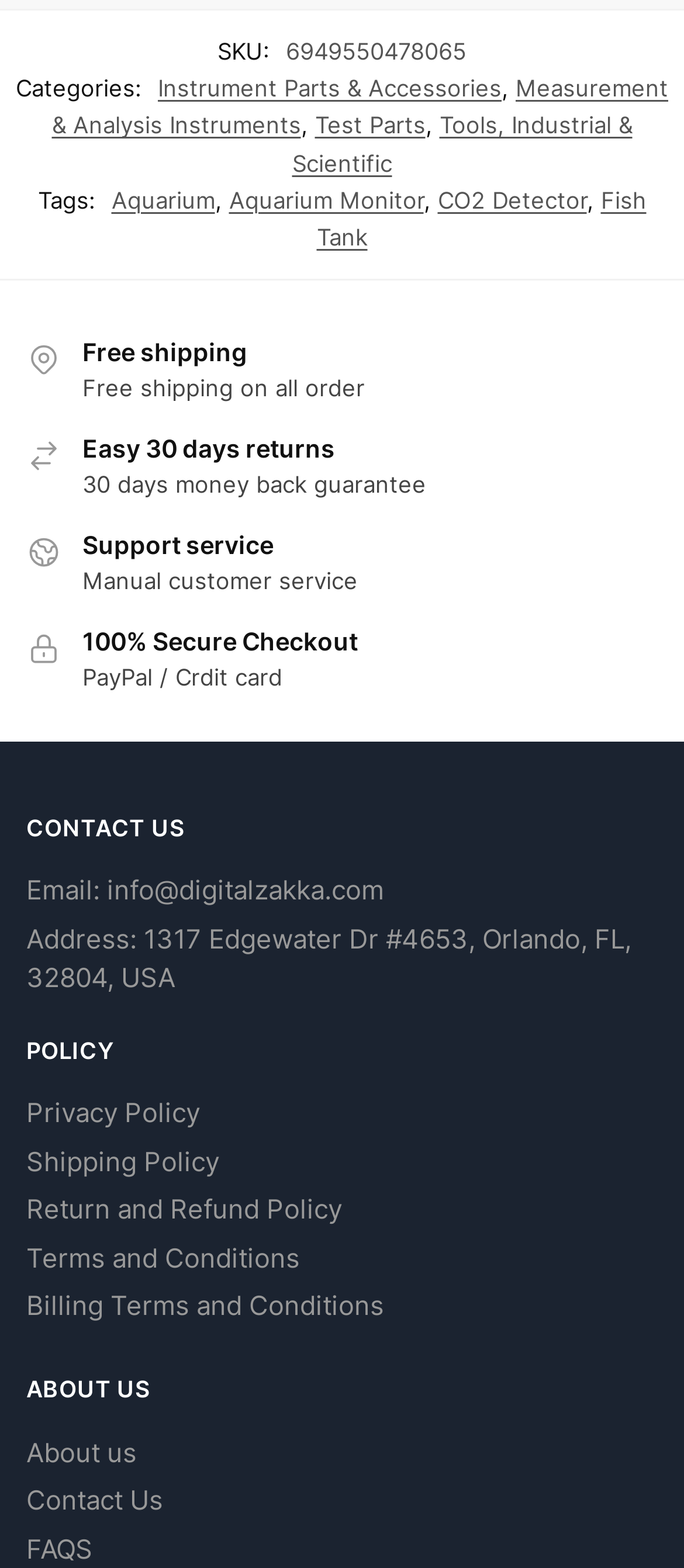Indicate the bounding box coordinates of the clickable region to achieve the following instruction: "Click on 'Instrument Parts & Accessories'."

[0.231, 0.047, 0.733, 0.065]